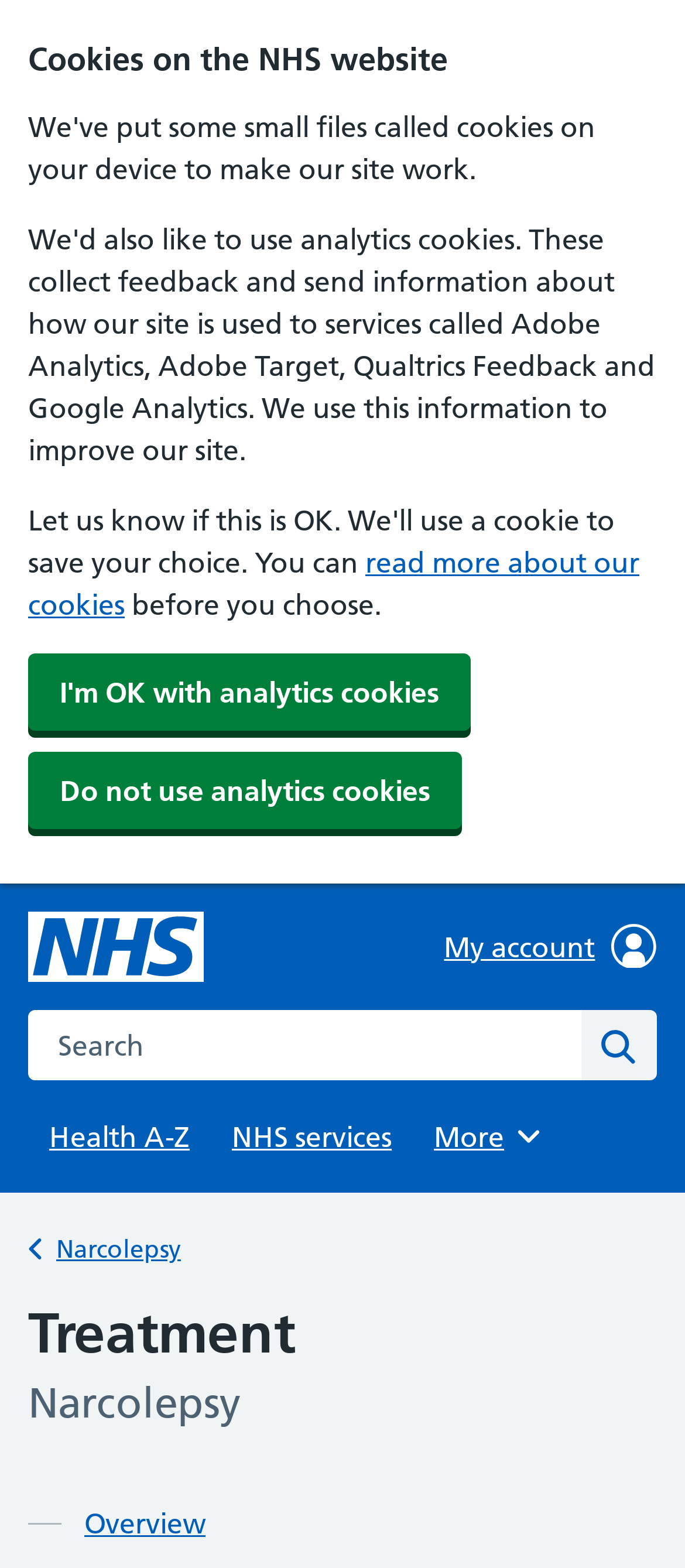Pinpoint the bounding box coordinates of the clickable element needed to complete the instruction: "Go back to Narcolepsy". The coordinates should be provided as four float numbers between 0 and 1: [left, top, right, bottom].

[0.082, 0.787, 0.264, 0.807]